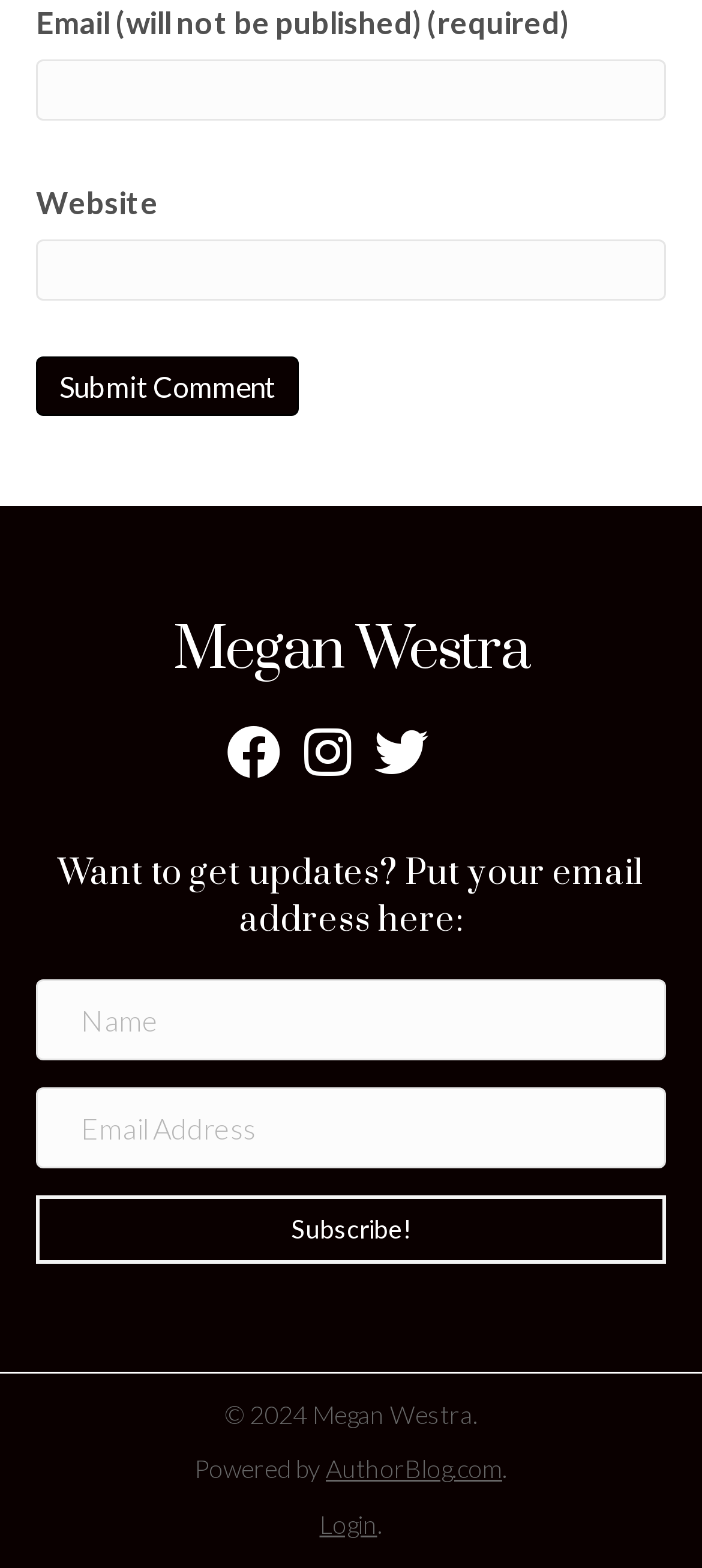What is required to submit a comment?
Please respond to the question thoroughly and include all relevant details.

The webpage has a textbox element labeled 'Email (will not be published) (required)' which suggests that an email address is required to submit a comment.